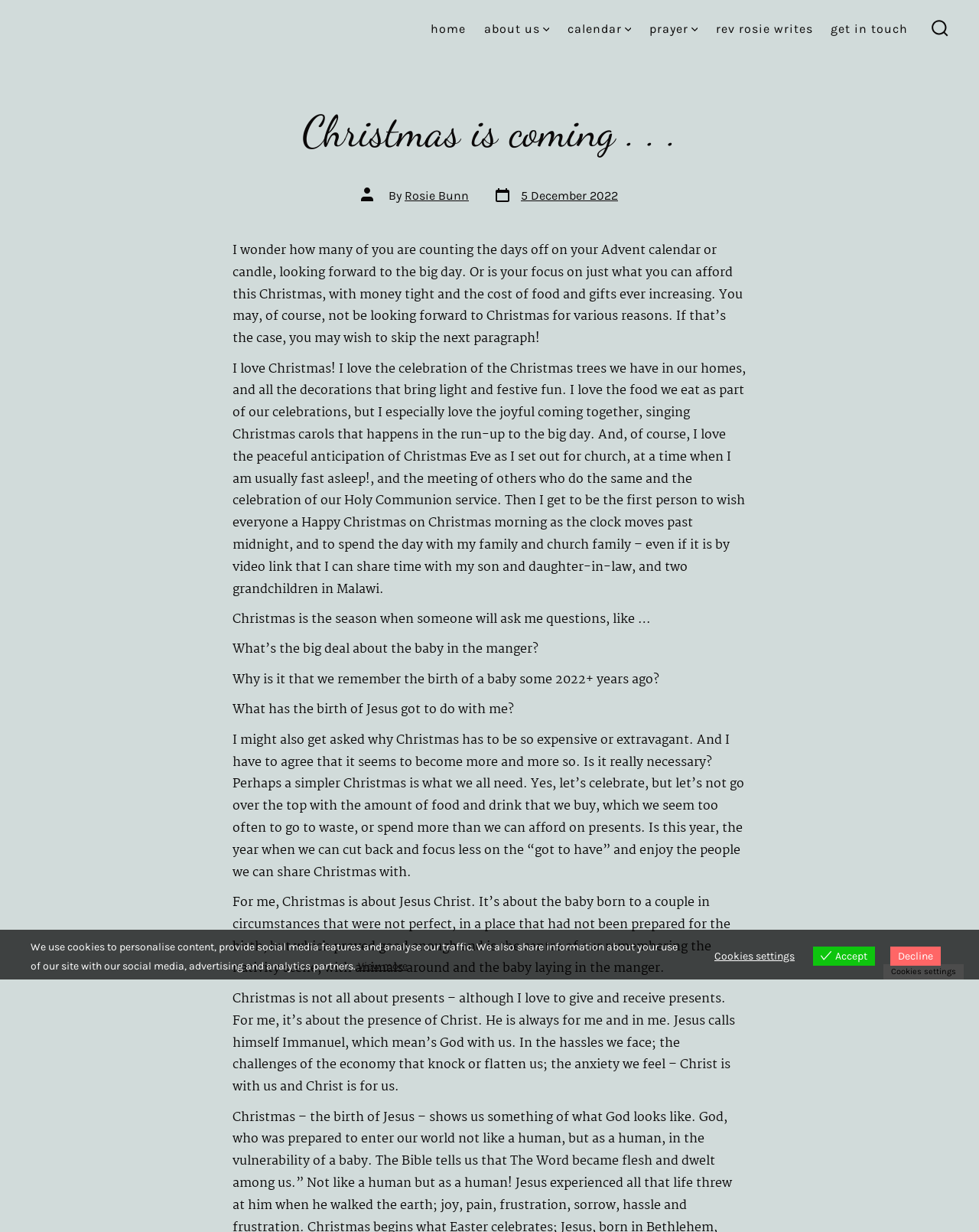Using the webpage screenshot, find the UI element described by Rev Rosie Writes. Provide the bounding box coordinates in the format (top-left x, top-left y, bottom-right x, bottom-right y), ensuring all values are floating point numbers between 0 and 1.

[0.731, 0.015, 0.83, 0.033]